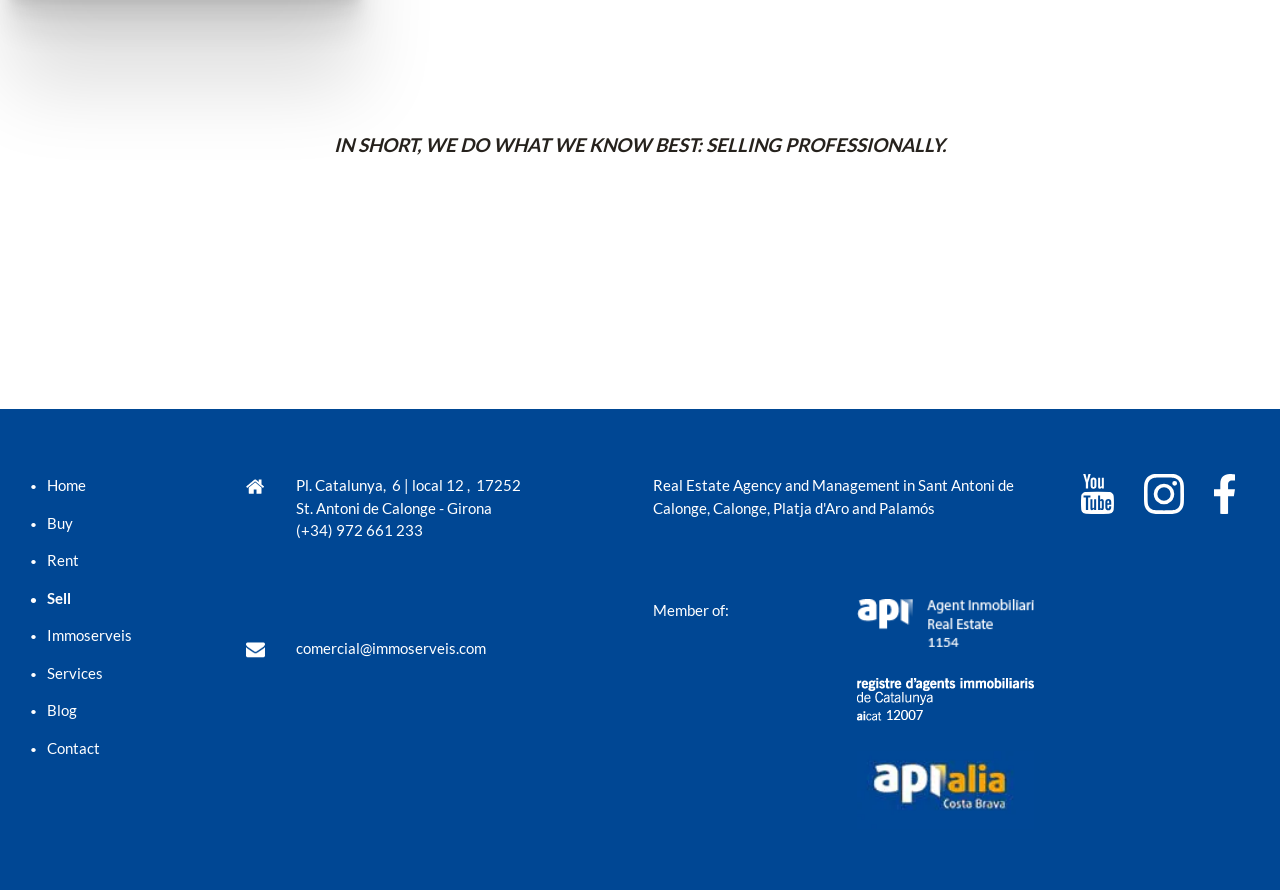Find the bounding box coordinates of the element to click in order to complete the given instruction: "Click on Sell."

[0.023, 0.659, 0.173, 0.684]